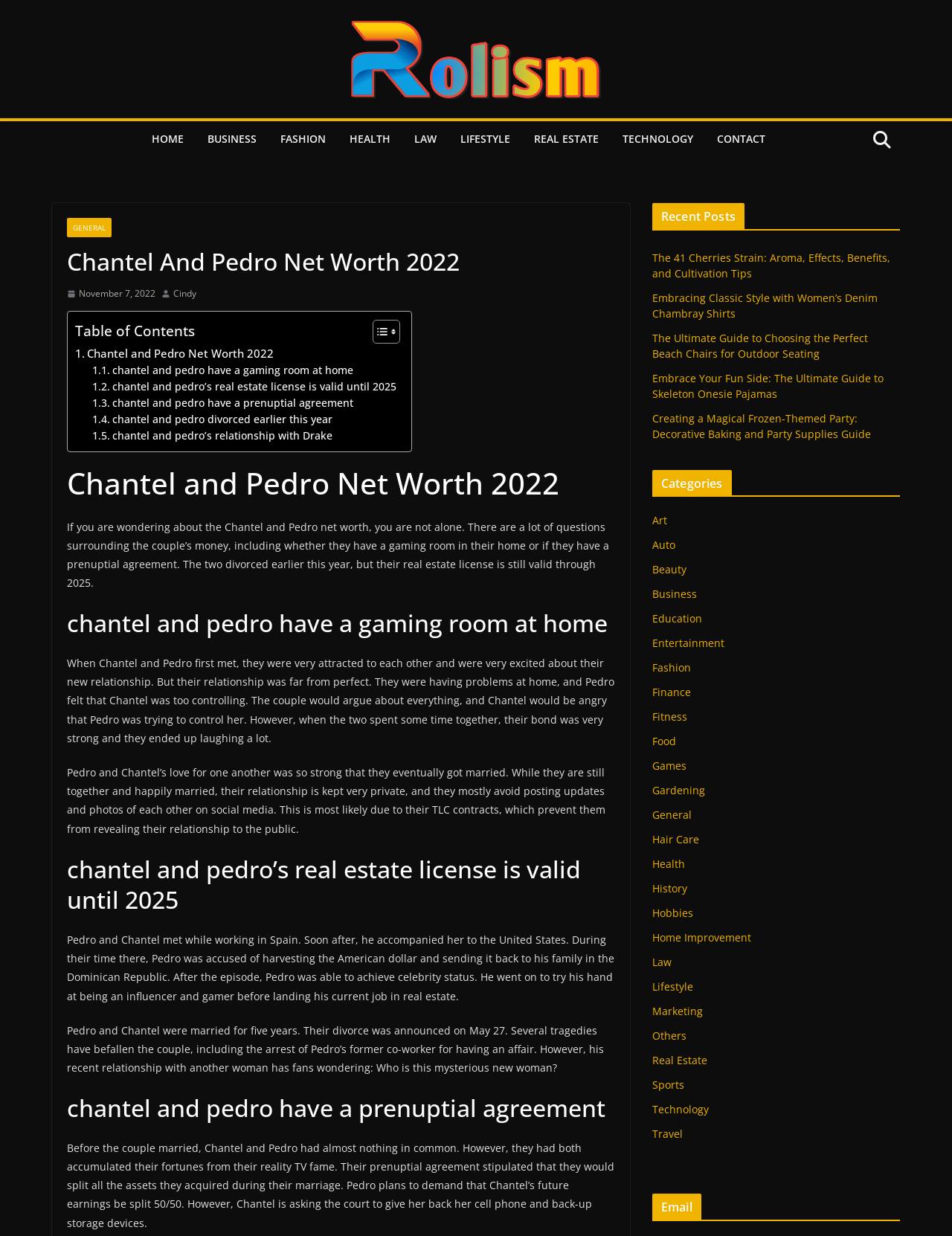What is the occupation of Pedro?
Could you give a comprehensive explanation in response to this question?

According to the webpage, Pedro is involved in real estate. It is mentioned that his real estate license is valid until 2025.